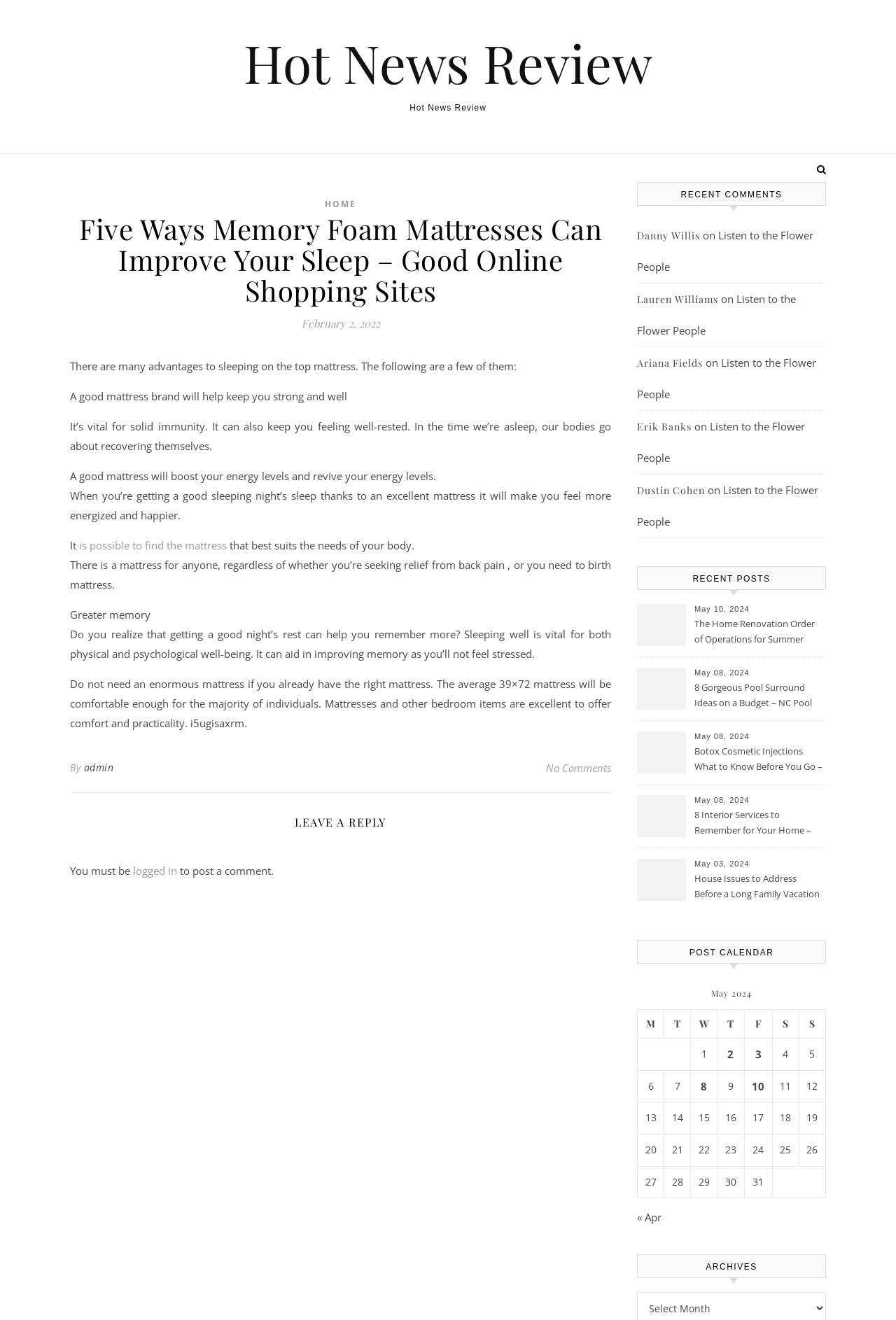What is the topic of the article?
Examine the image and provide an in-depth answer to the question.

The topic of the article can be determined by reading the heading 'Five Ways Memory Foam Mattresses Can Improve Your Sleep – Good Online Shopping Sites' which is located at the top of the article section.